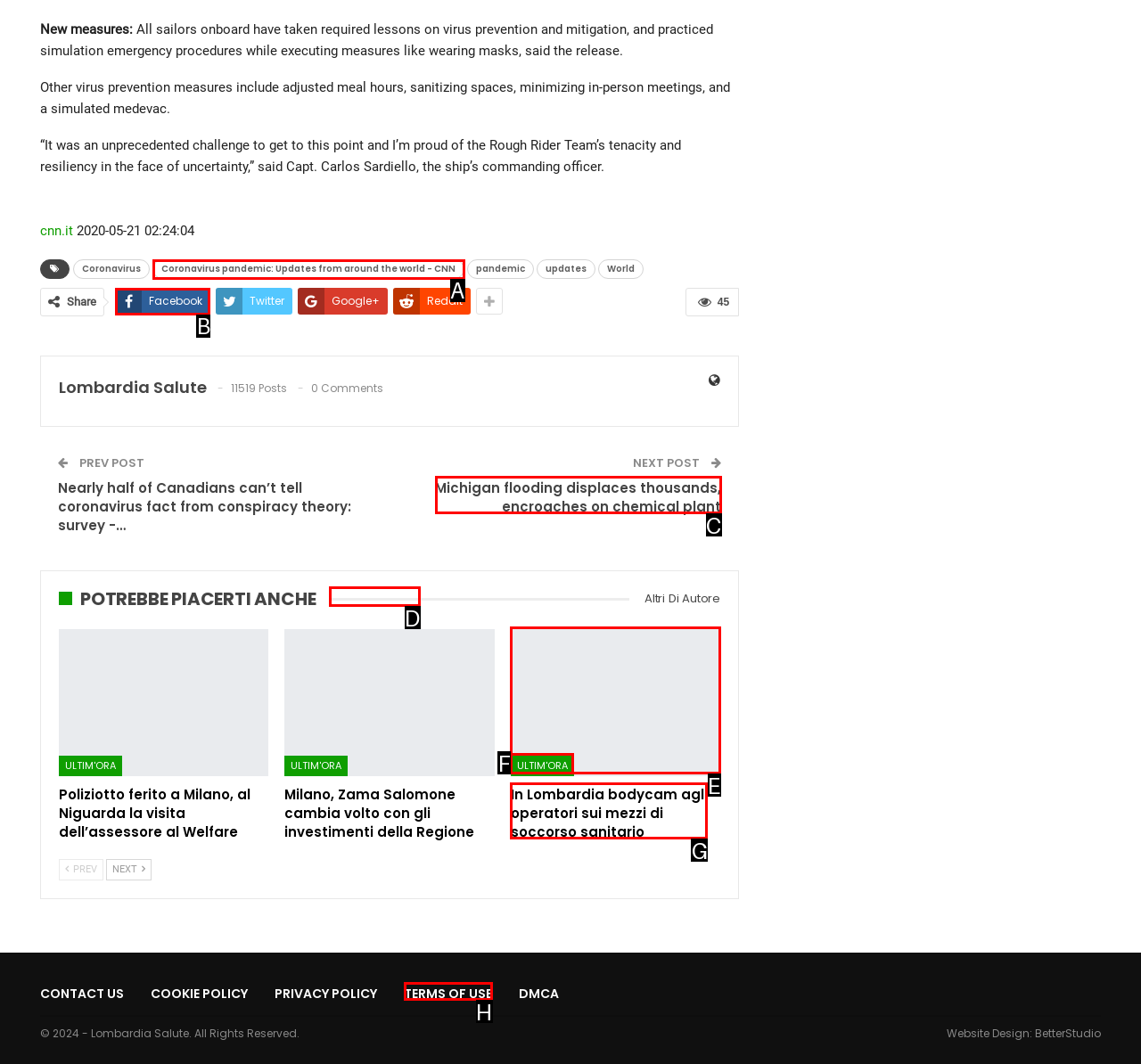Indicate the letter of the UI element that should be clicked to accomplish the task: Share on Facebook. Answer with the letter only.

B